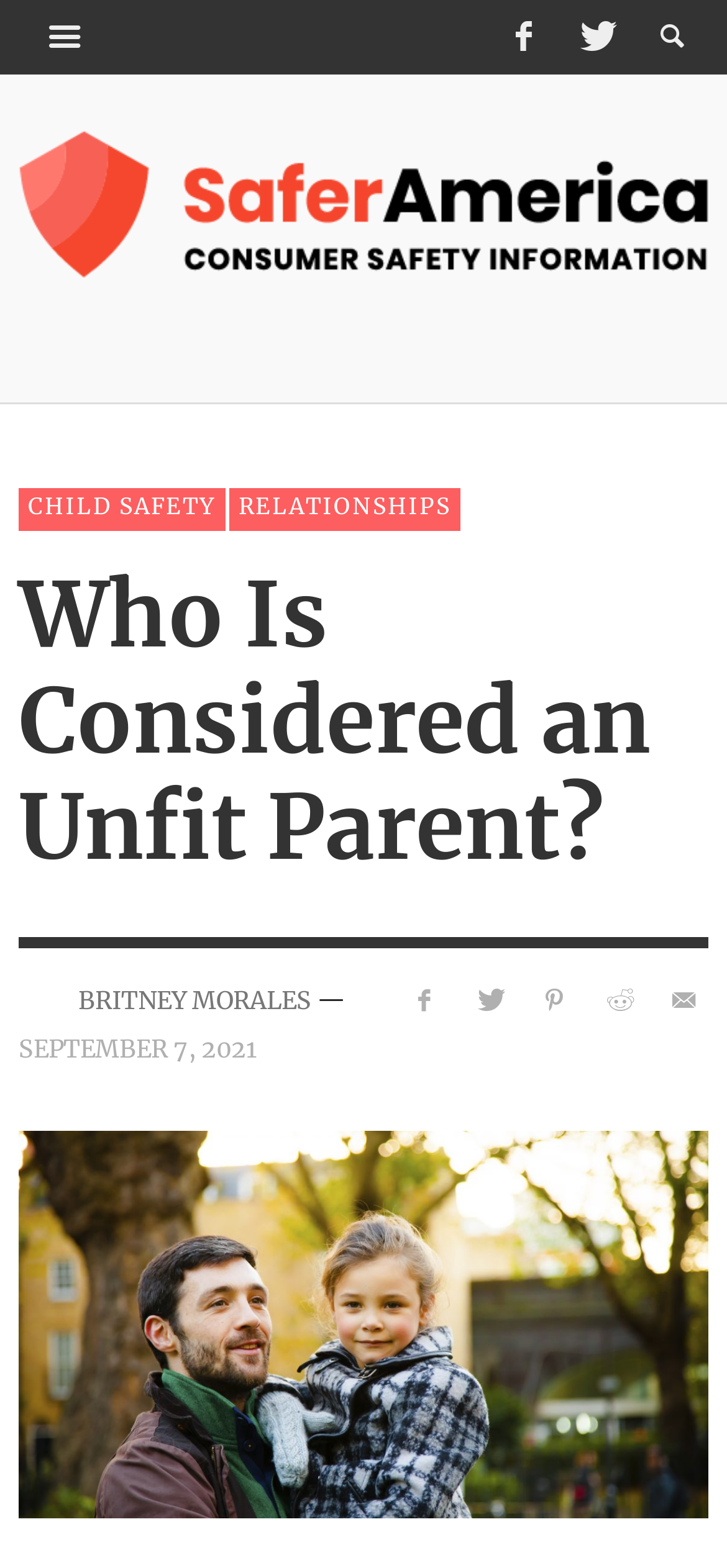Determine the heading of the webpage and extract its text content.

Who Is Considered an Unfit Parent?